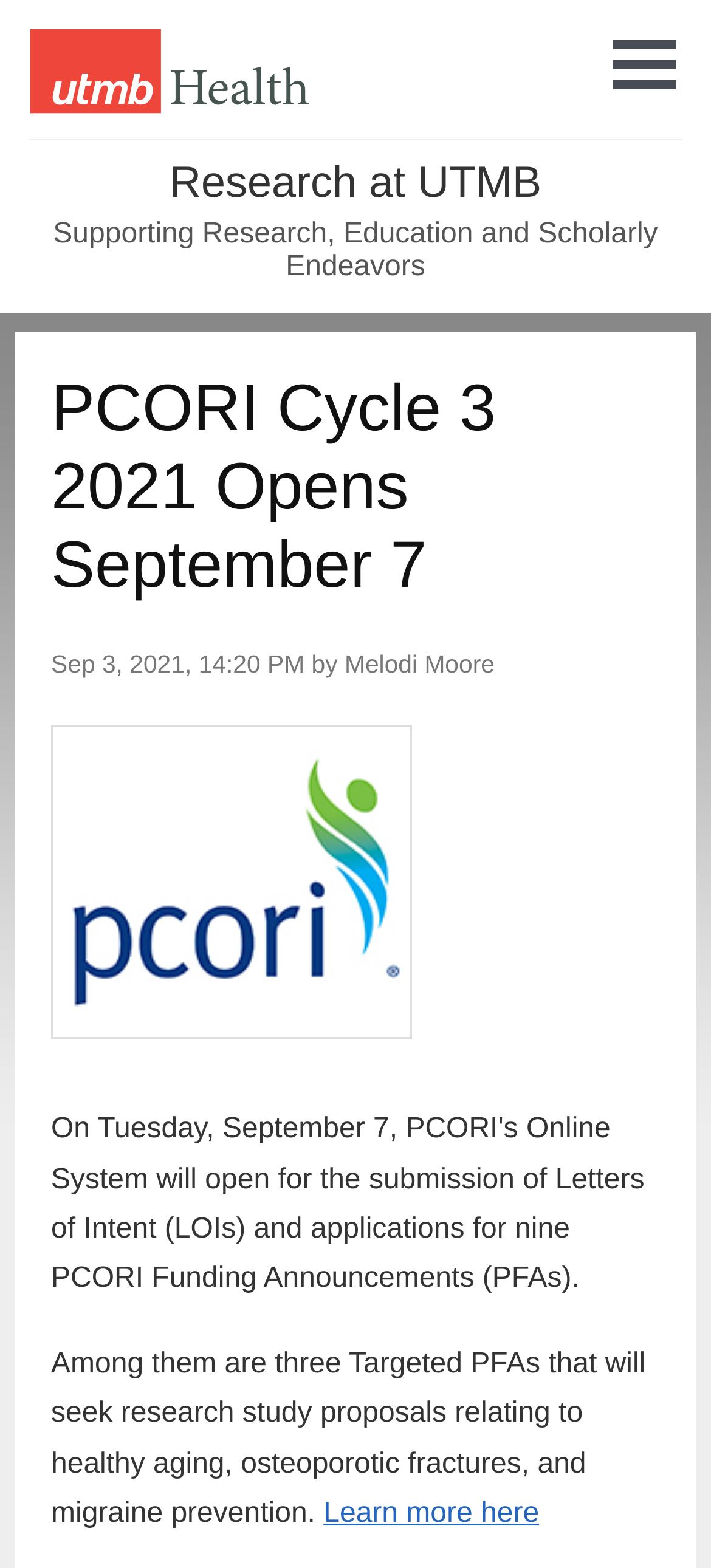What is the topic of the research study proposal?
Answer the question with a single word or phrase by looking at the picture.

healthy aging, osteoporotic fractures, and migraine prevention